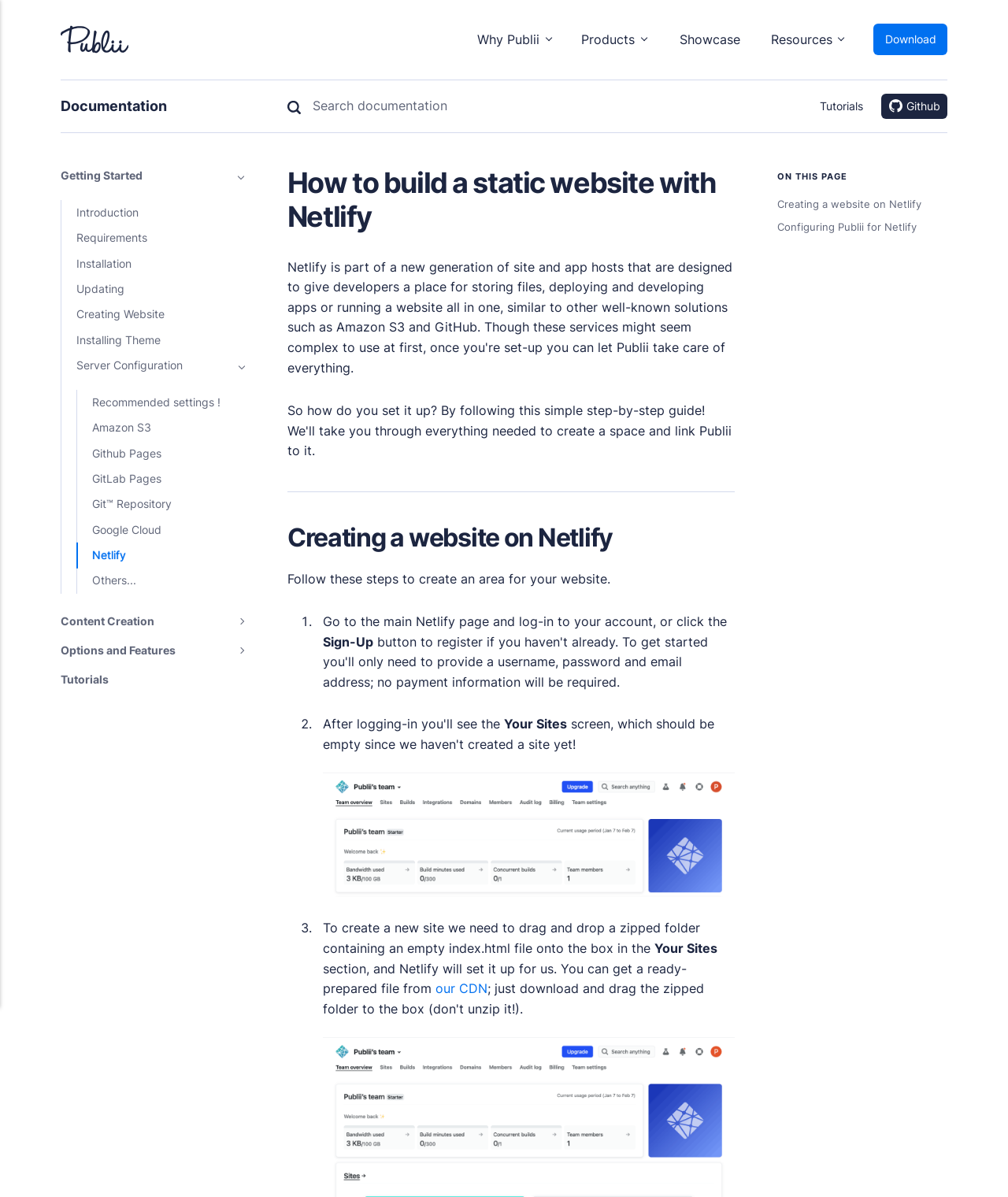What is the main topic of this webpage?
Please respond to the question thoroughly and include all relevant details.

Based on the webpage content, I can see that the main topic is about using Netlify and Publii to build a static website. The webpage provides a step-by-step guide on how to create a website on Netlify and configure Publii for Netlify.